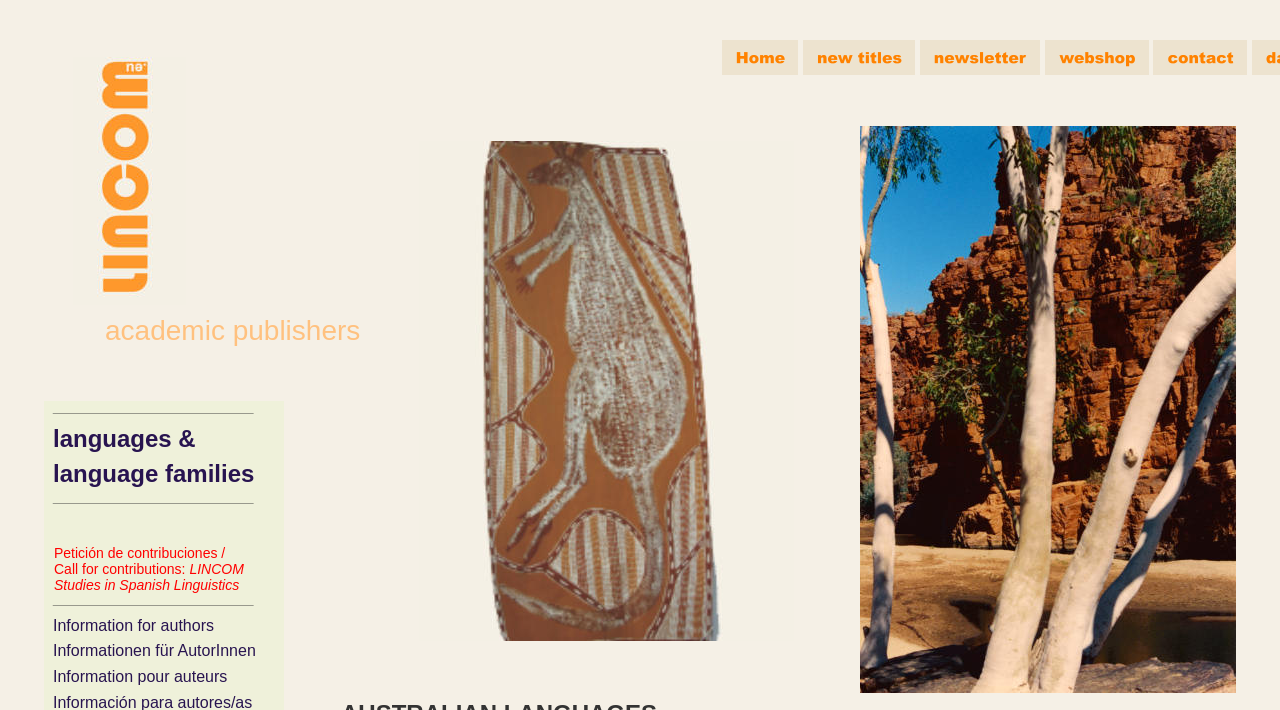From the webpage screenshot, predict the bounding box coordinates (top-left x, top-left y, bottom-right x, bottom-right y) for the UI element described here: LINCOM

[0.081, 0.791, 0.126, 0.813]